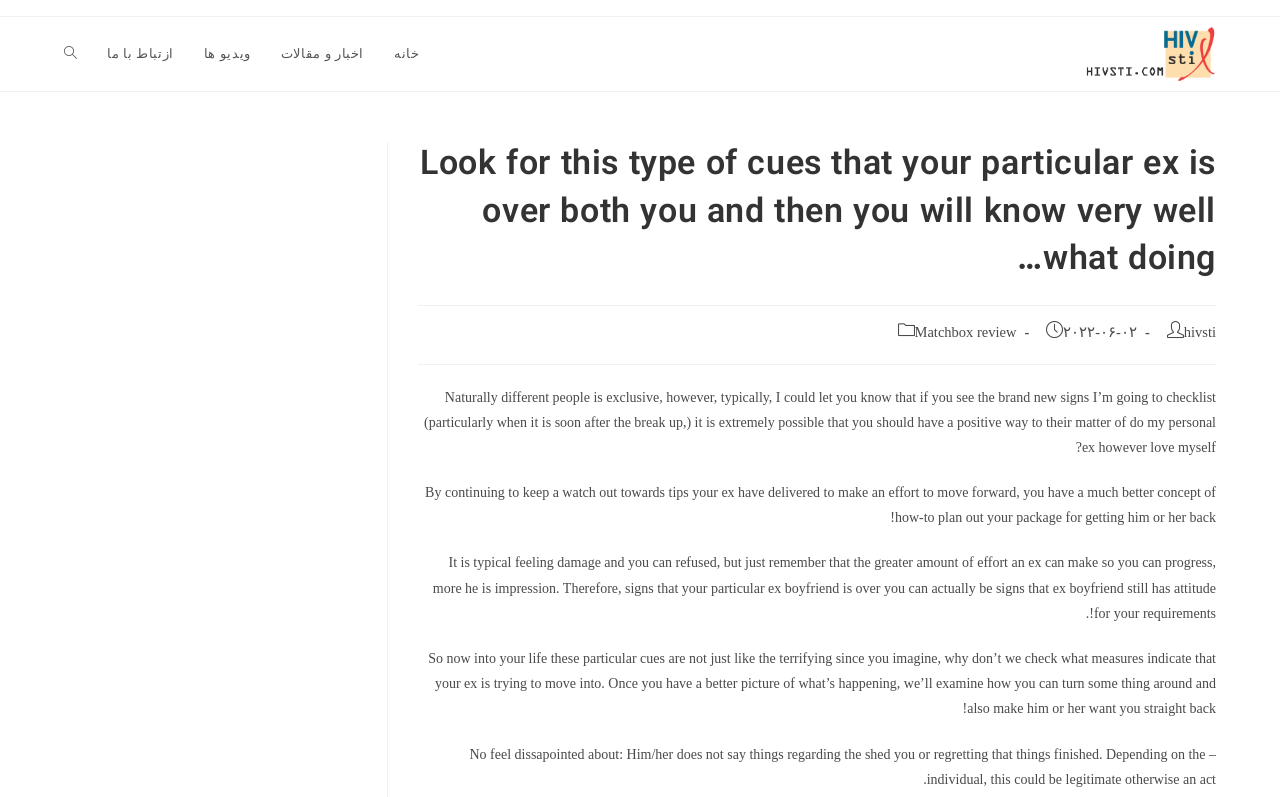What is the category of the current post?
Answer the question with a thorough and detailed explanation.

I found the category of the current post by looking at the text 'Post category:' and the link next to it, which is 'Matchbox review'.